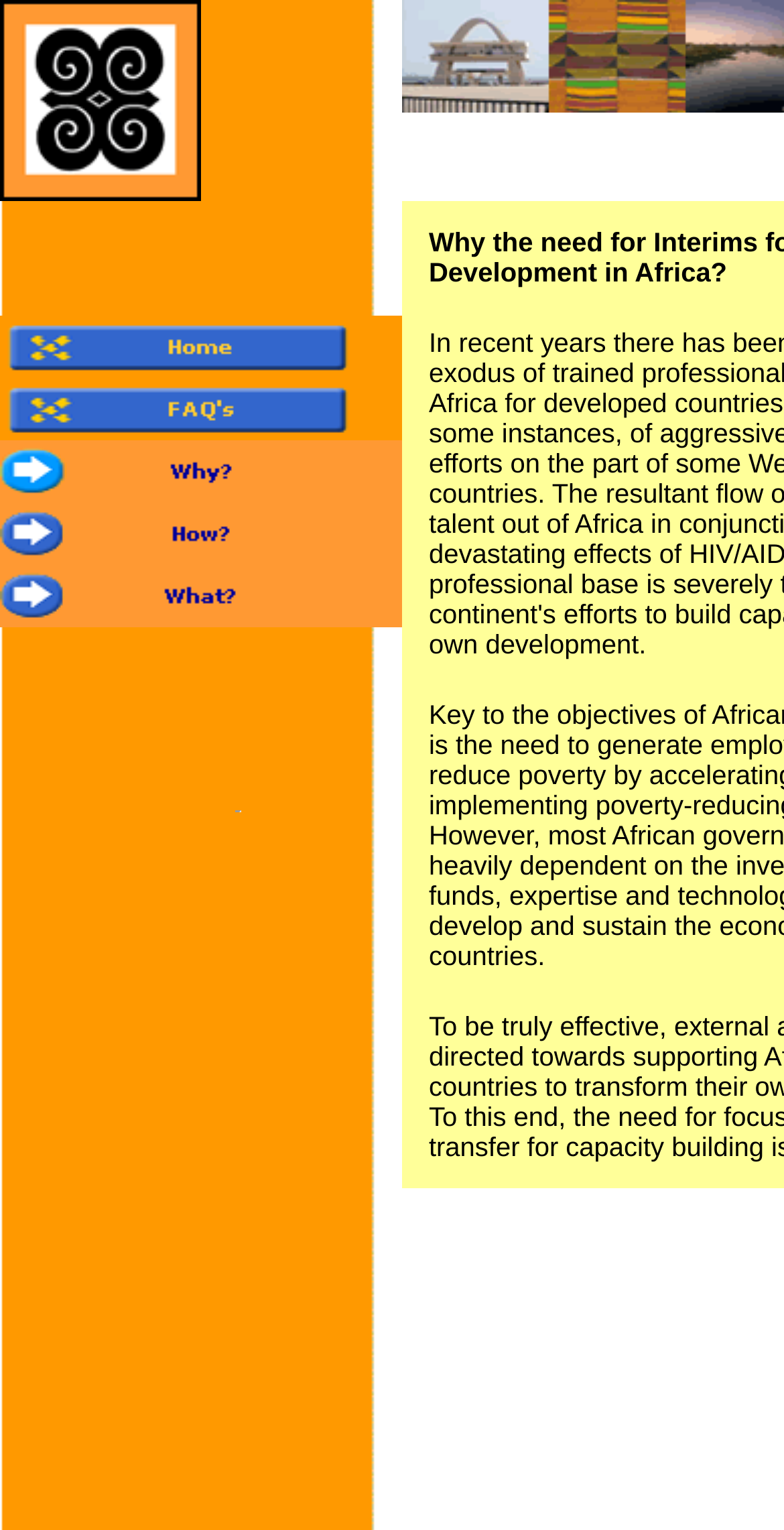What is the position of the 'Why?' navigation menu item?
Give a thorough and detailed response to the question.

I looked at the LayoutTableRow elements and found that the 'Why?' navigation menu item is the third item, based on its y-coordinate values.